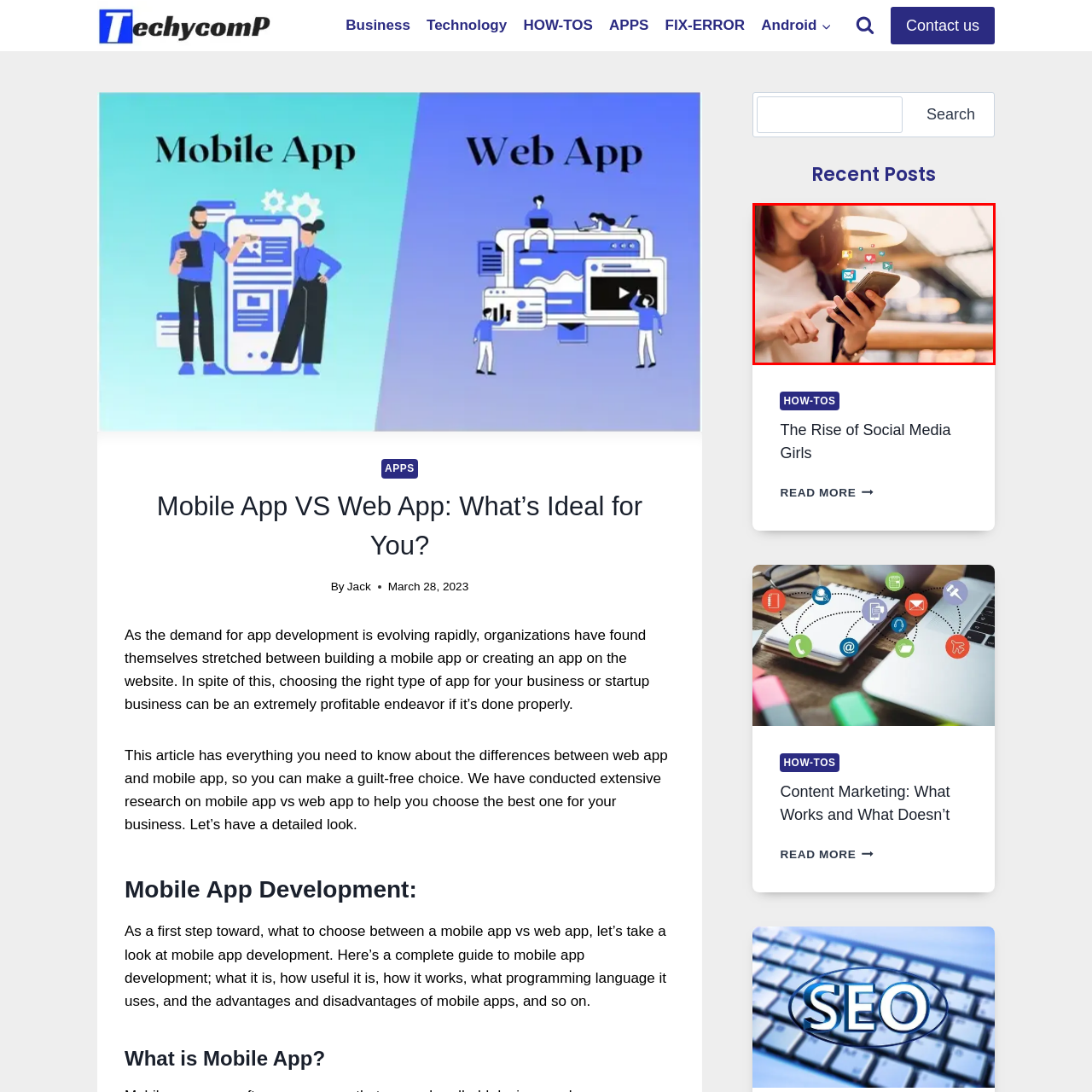Study the image enclosed in red and provide a single-word or short-phrase answer: How many hands is the woman using to navigate the screen?

one